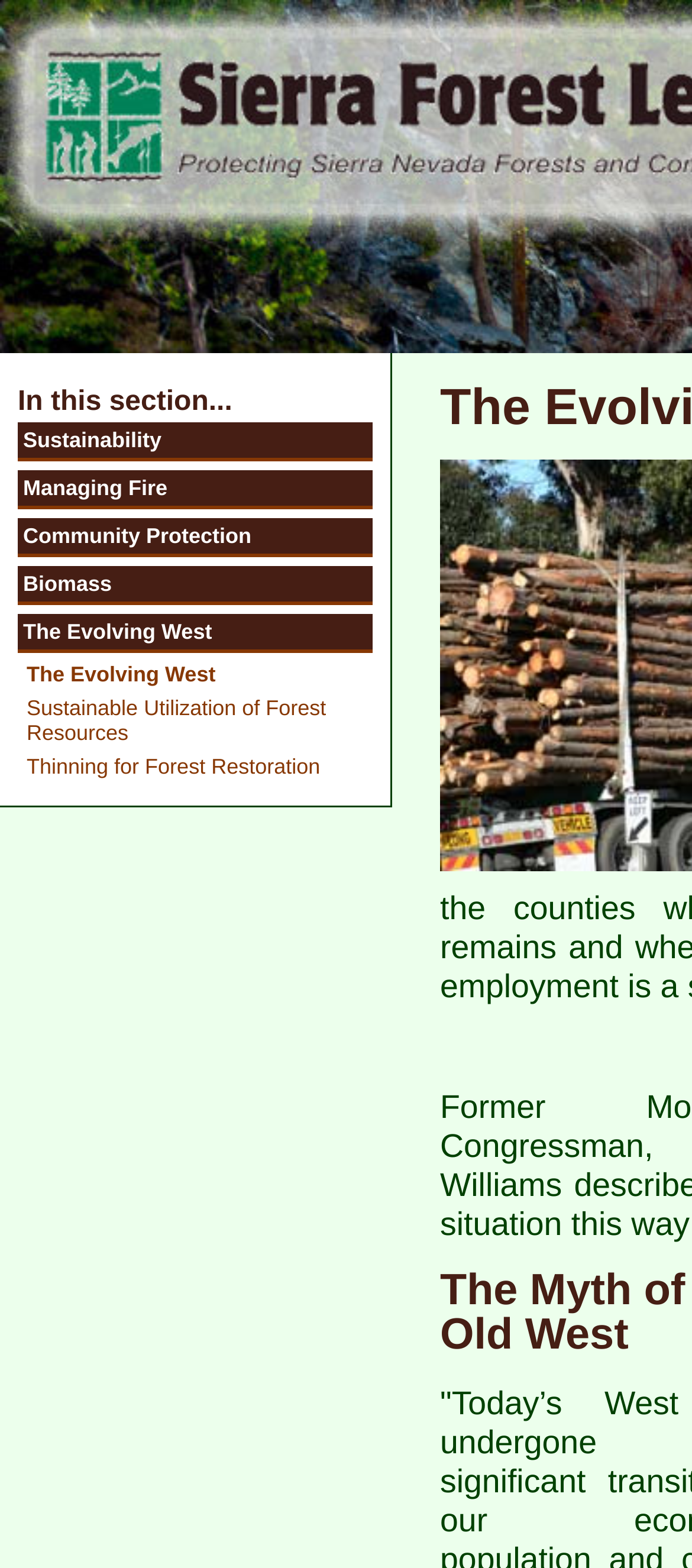Please give a succinct answer using a single word or phrase:
What is the main theme of this section?

Sustainability